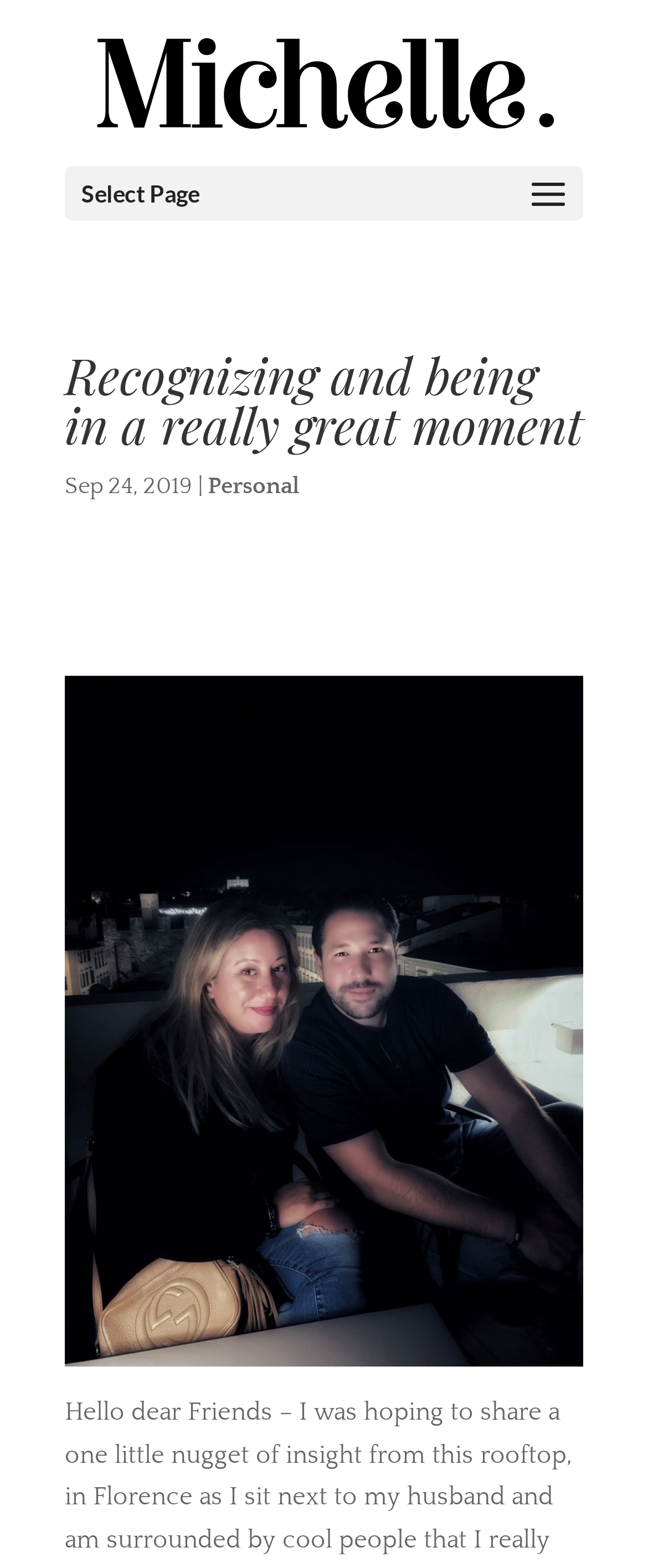What is the text next to 'Select Page'?
Can you provide a detailed and comprehensive answer to the question?

There is no text next to 'Select Page' because the StaticText element with the text 'Select Page' is a standalone element and does not have any adjacent text elements.